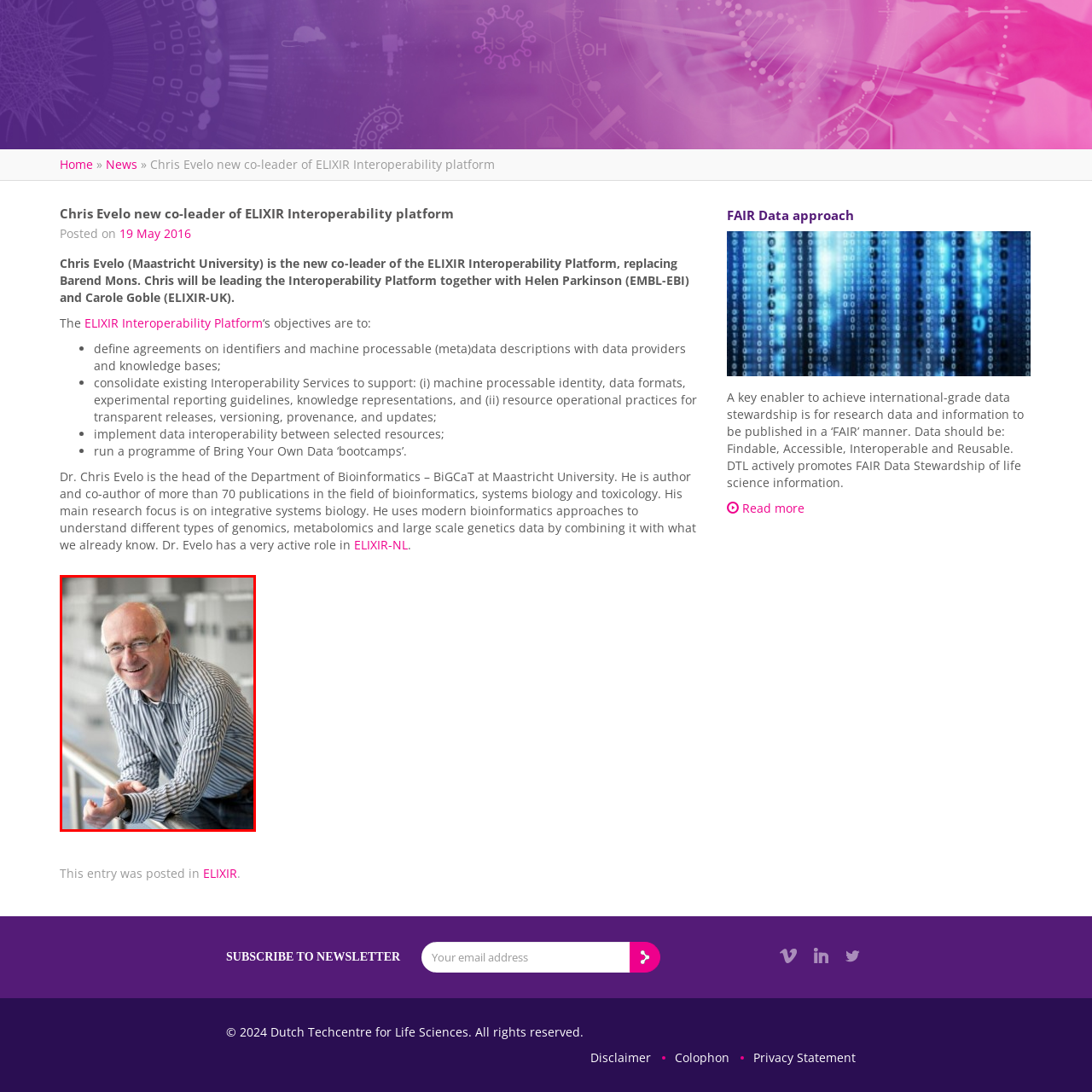Direct your attention to the red-bounded image and answer the question with a single word or phrase:
What is Dr. Evelo's area of expertise?

Bioinformatics, systems biology, and toxicology